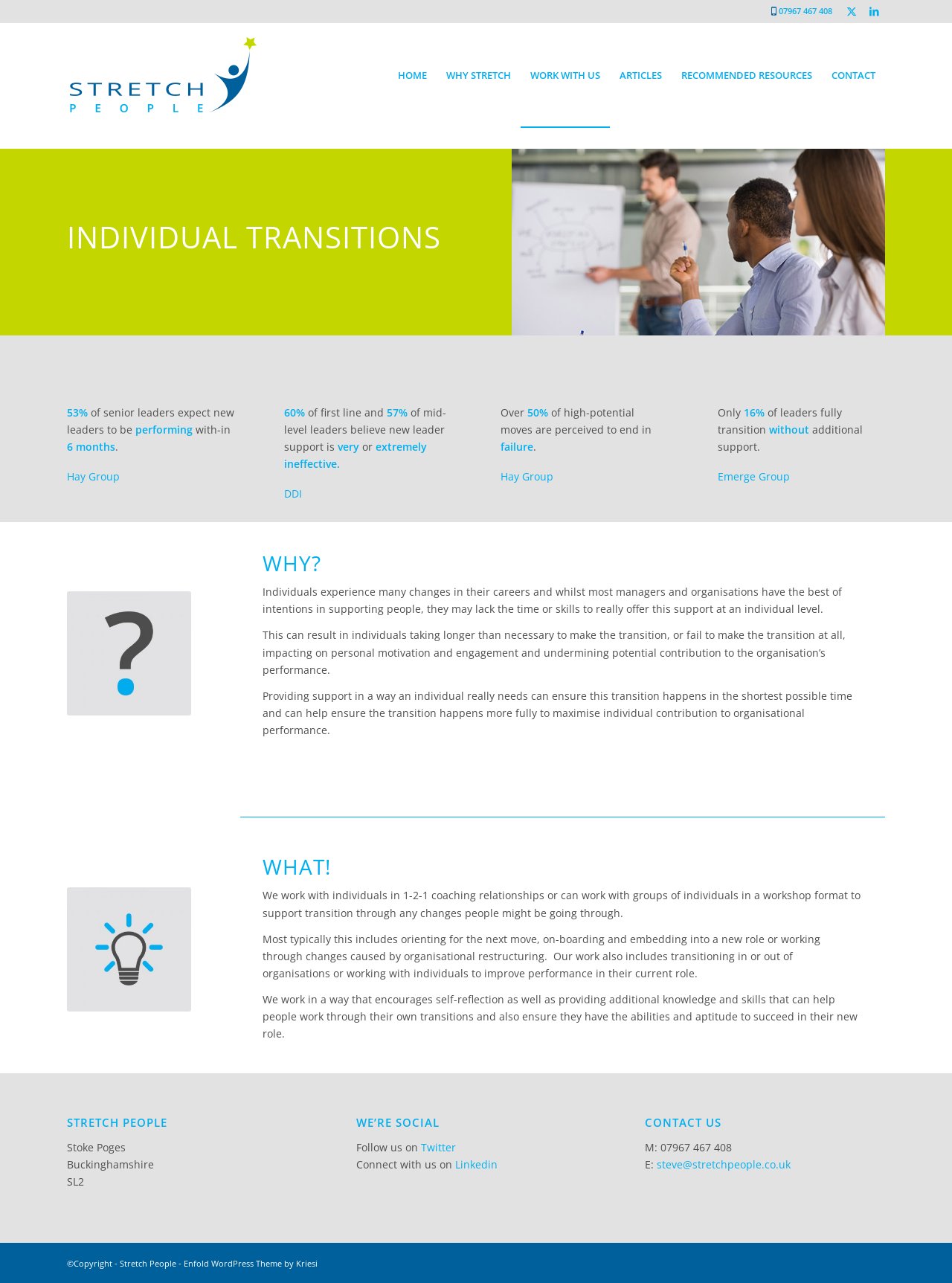Indicate the bounding box coordinates of the element that needs to be clicked to satisfy the following instruction: "Search for products". The coordinates should be four float numbers between 0 and 1, i.e., [left, top, right, bottom].

None